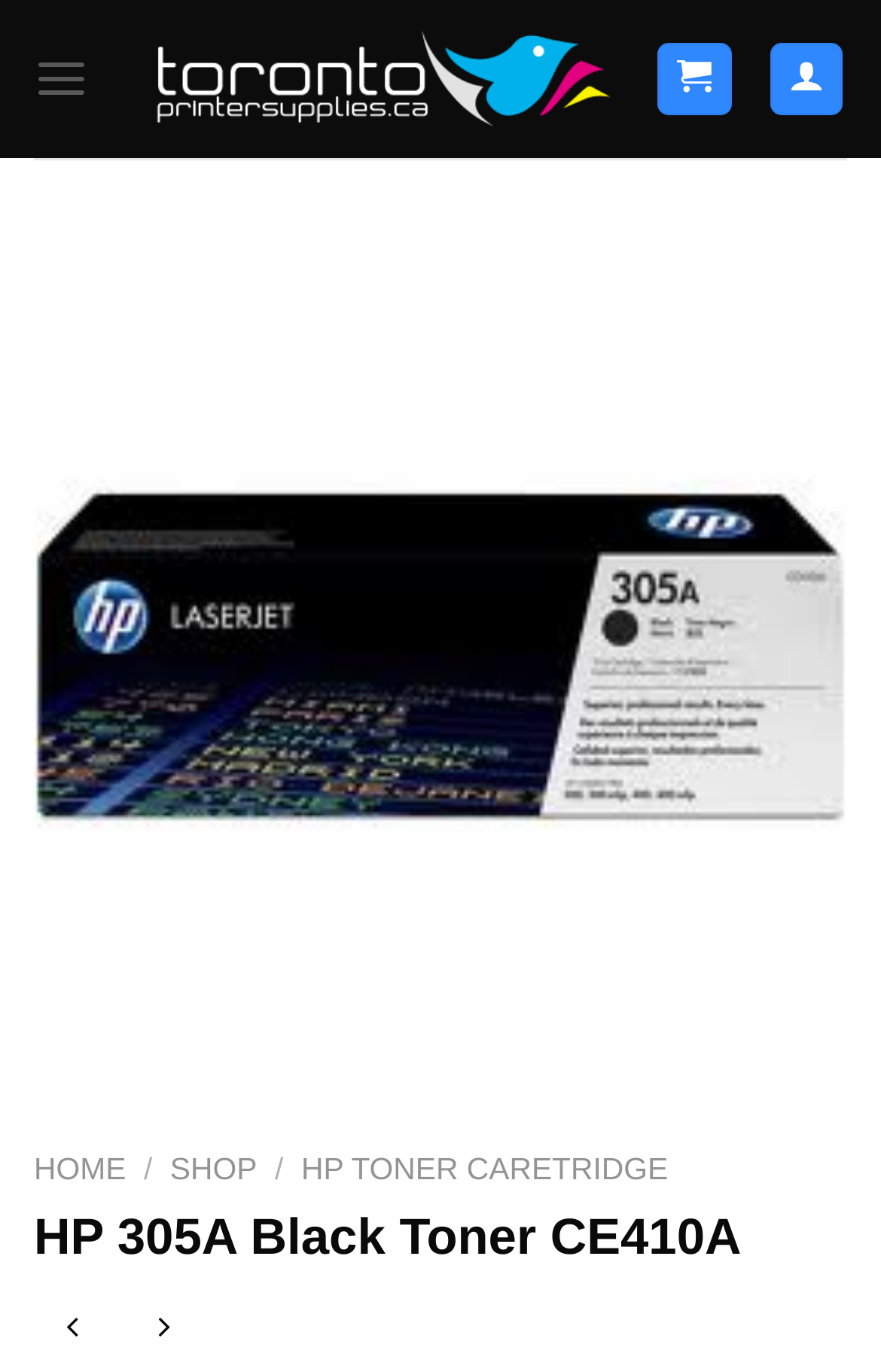Determine the bounding box coordinates of the UI element described below. Use the format (top-left x, top-left y, bottom-right x, bottom-right y) with floating point numbers between 0 and 1: Shop

[0.193, 0.84, 0.292, 0.864]